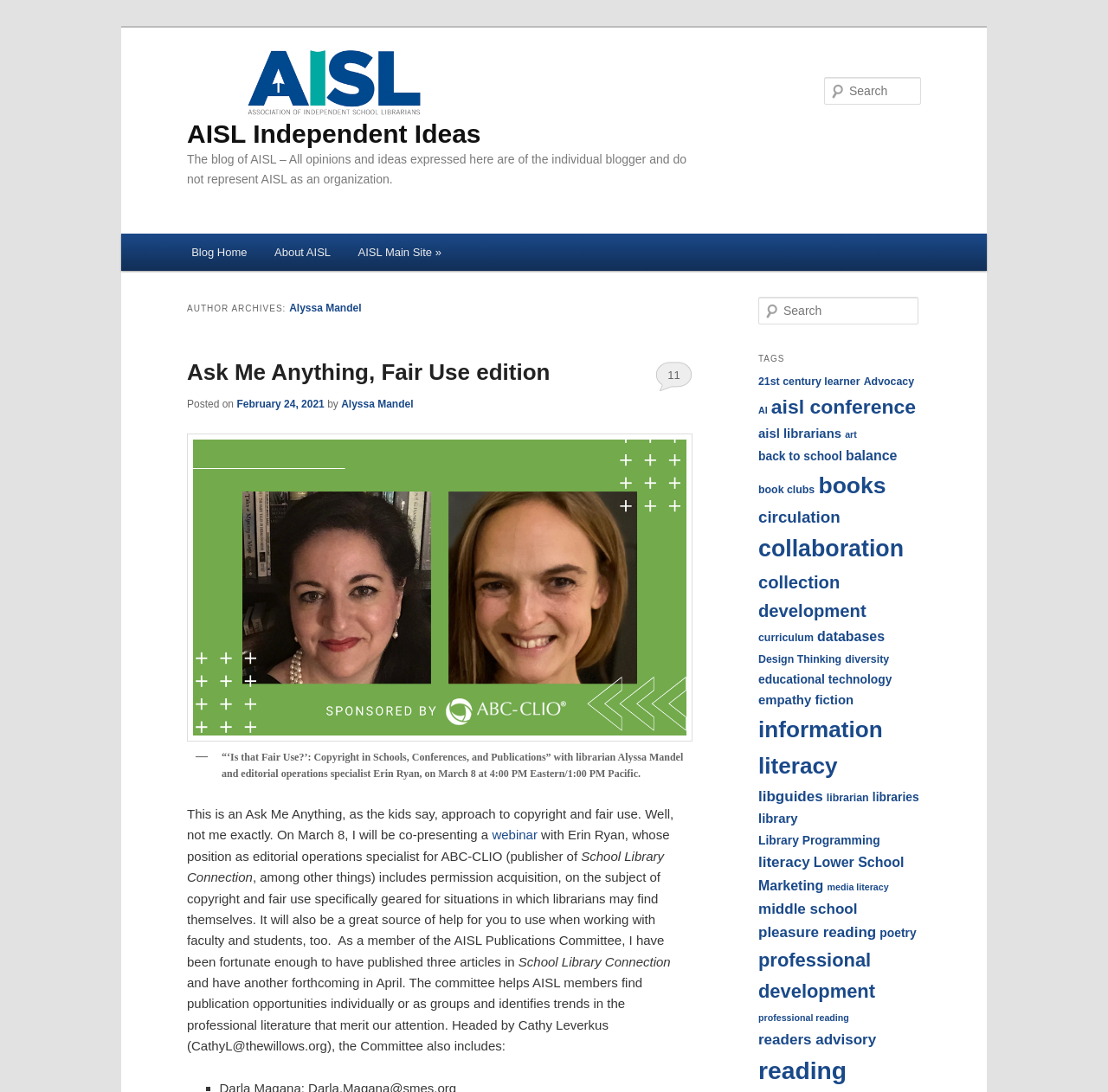What is the position of Erin Ryan? Refer to the image and provide a one-word or short phrase answer.

Editorial operations specialist